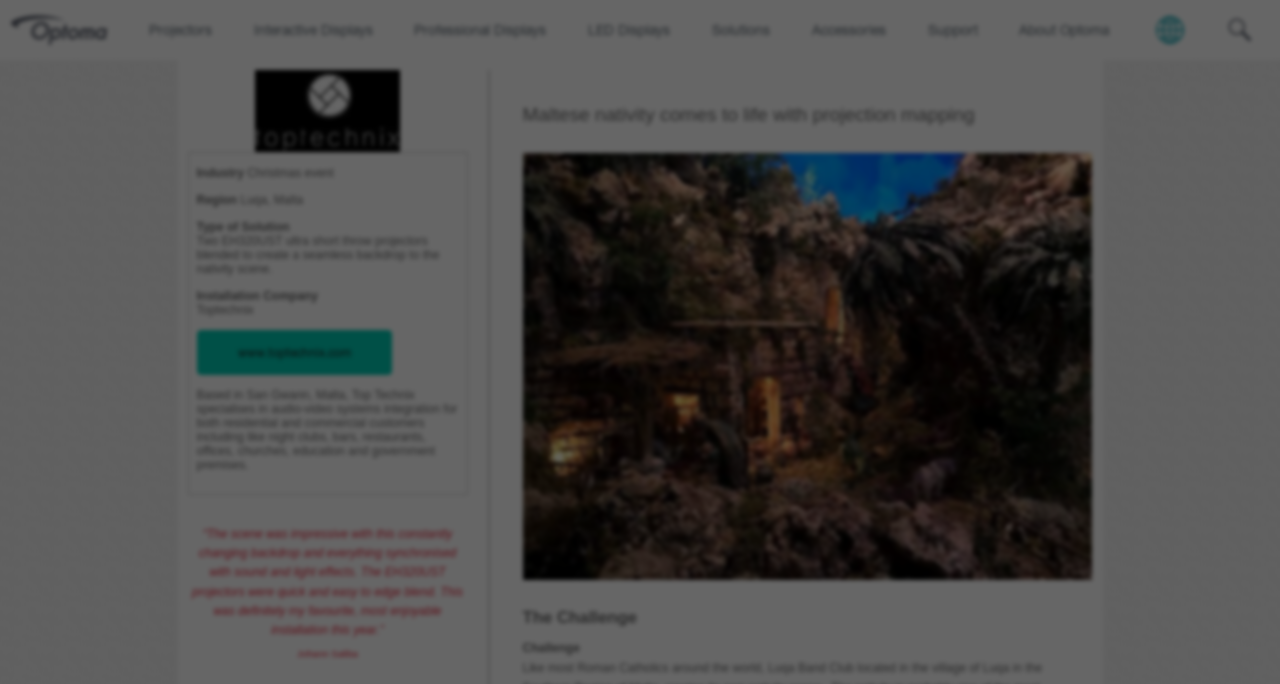Locate the bounding box of the UI element defined by this description: "Start your free trial!". The coordinates should be given as four float numbers between 0 and 1, formatted as [left, top, right, bottom].

None